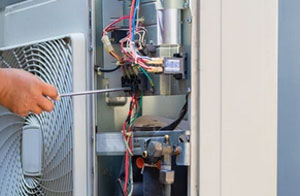Where is the importance of professional service reflected?
Based on the image, give a concise answer in the form of a single word or short phrase.

In maintaining home comfort